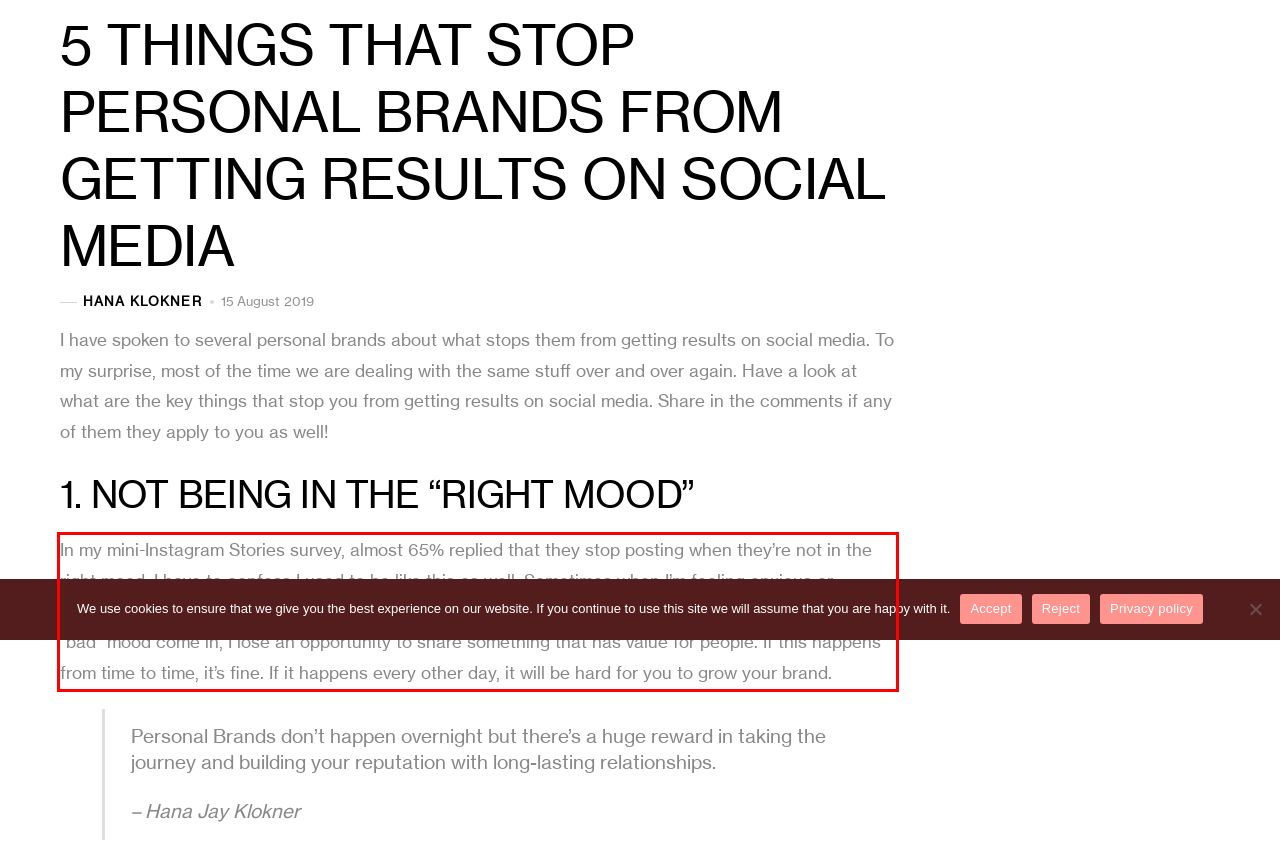Locate the red bounding box in the provided webpage screenshot and use OCR to determine the text content inside it.

In my mini-Instagram Stories survey, almost 65% replied that they stop posting when they’re not in the right mood. I have to confess I used to be like this as well. Sometimes when I’m feeling anxious or overwhelmed, I find it very difficult to post anything. But here’s the thing: I realised that every time I let my “bad” mood come in, I lose an opportunity to share something that has value for people. If this happens from time to time, it’s fine. If it happens every other day, it will be hard for you to grow your brand.